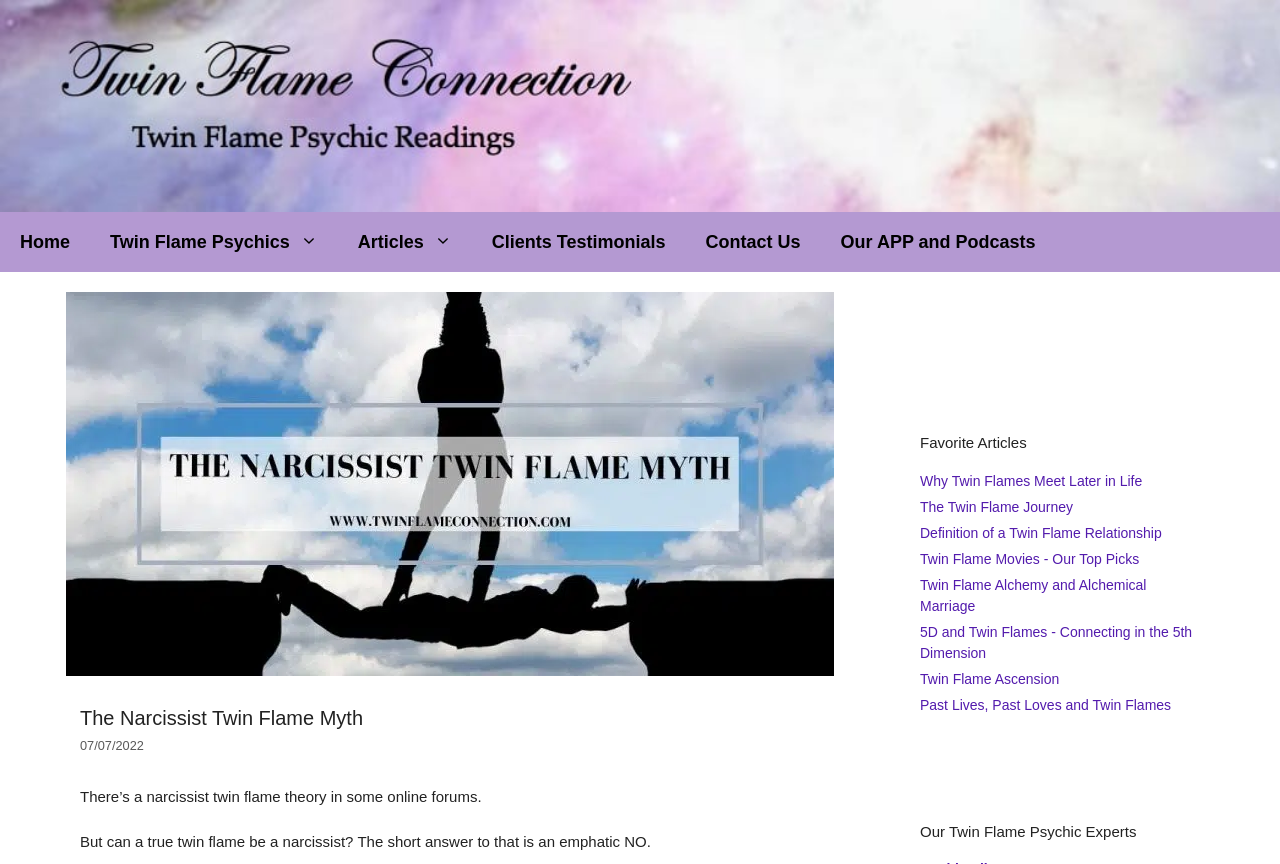Locate the bounding box coordinates of the UI element described by: "Our APP and Podcasts". The bounding box coordinates should consist of four float numbers between 0 and 1, i.e., [left, top, right, bottom].

[0.641, 0.245, 0.825, 0.315]